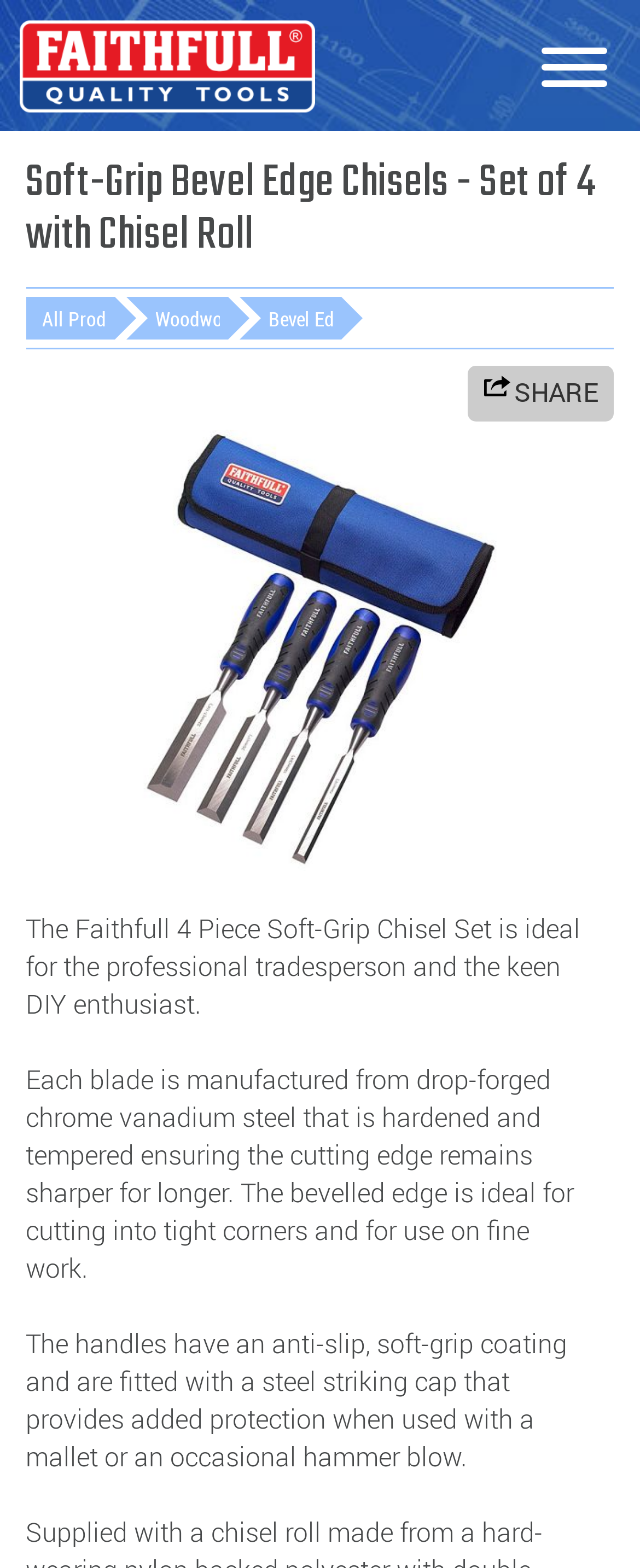What is the purpose of the bevelled edge?
Relying on the image, give a concise answer in one word or a brief phrase.

cutting into tight corners